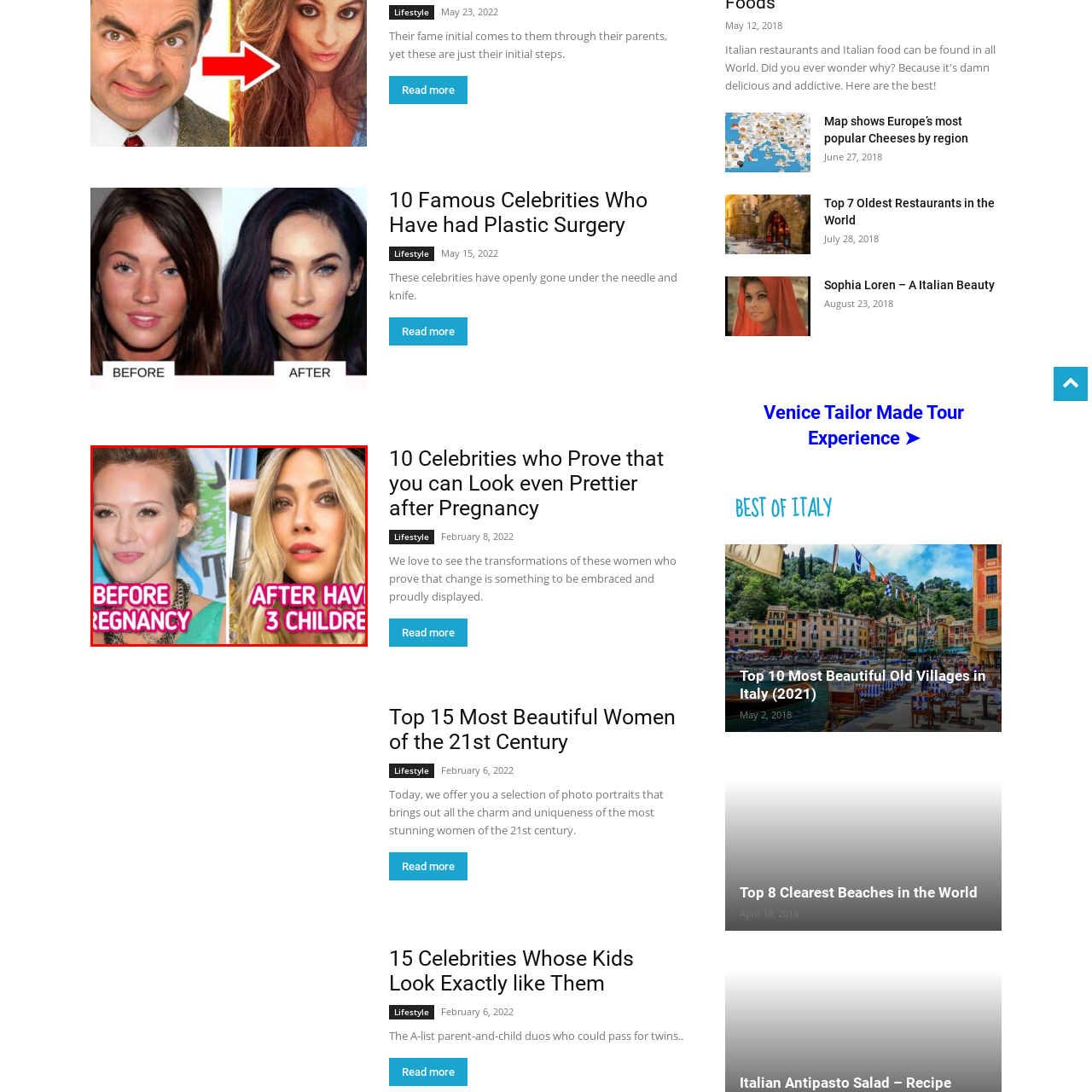How many children does the woman have?
Look at the image enclosed by the red bounding box and give a detailed answer using the visual information available in the image.

The bold text overlay on the right side of the image states 'AFTER HAVING 3 CHILDREN', which clearly indicates that the woman has three children.